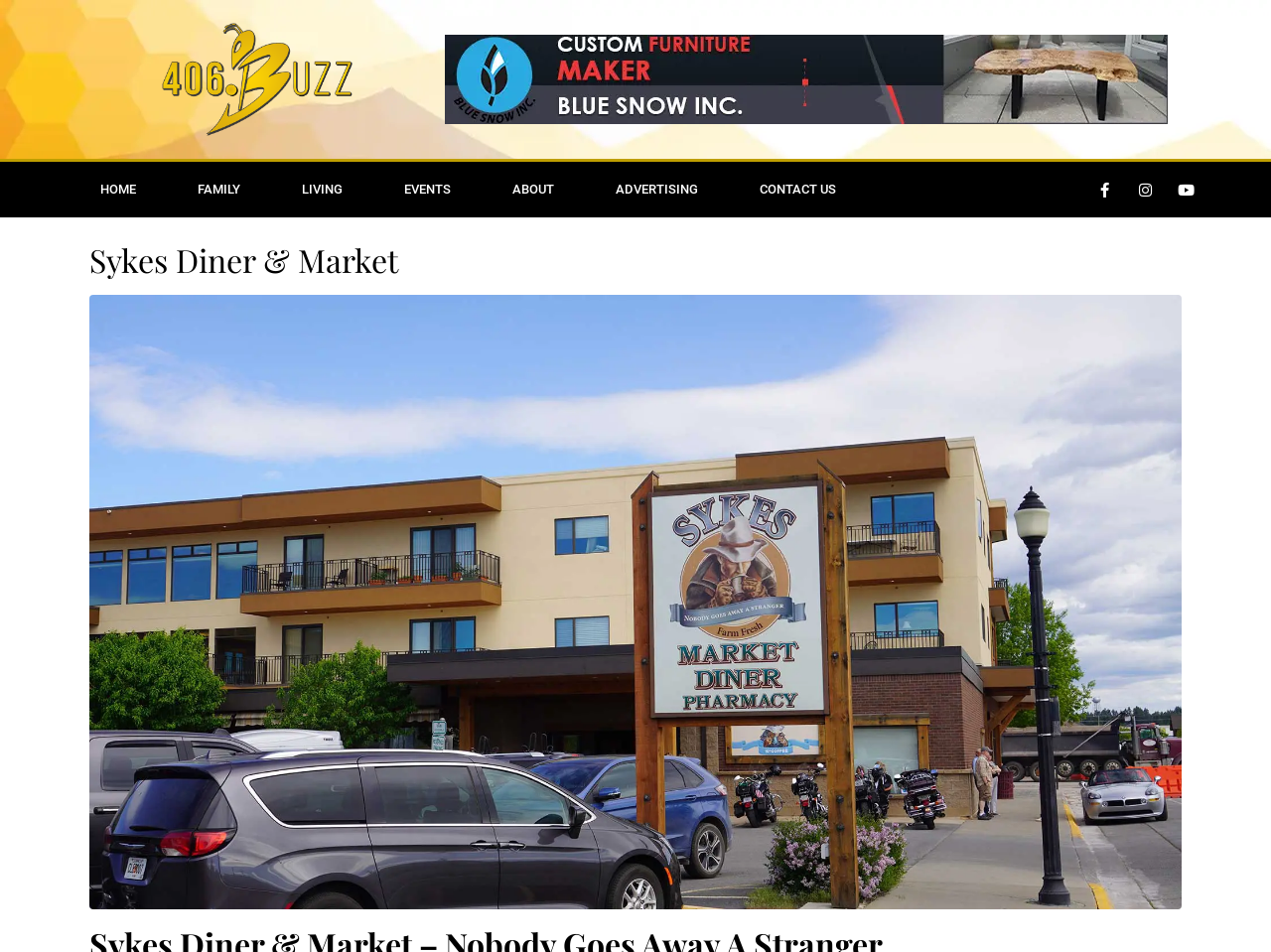Pinpoint the bounding box coordinates of the clickable area necessary to execute the following instruction: "check Facebook page". The coordinates should be given as four float numbers between 0 and 1, namely [left, top, right, bottom].

[0.858, 0.184, 0.881, 0.215]